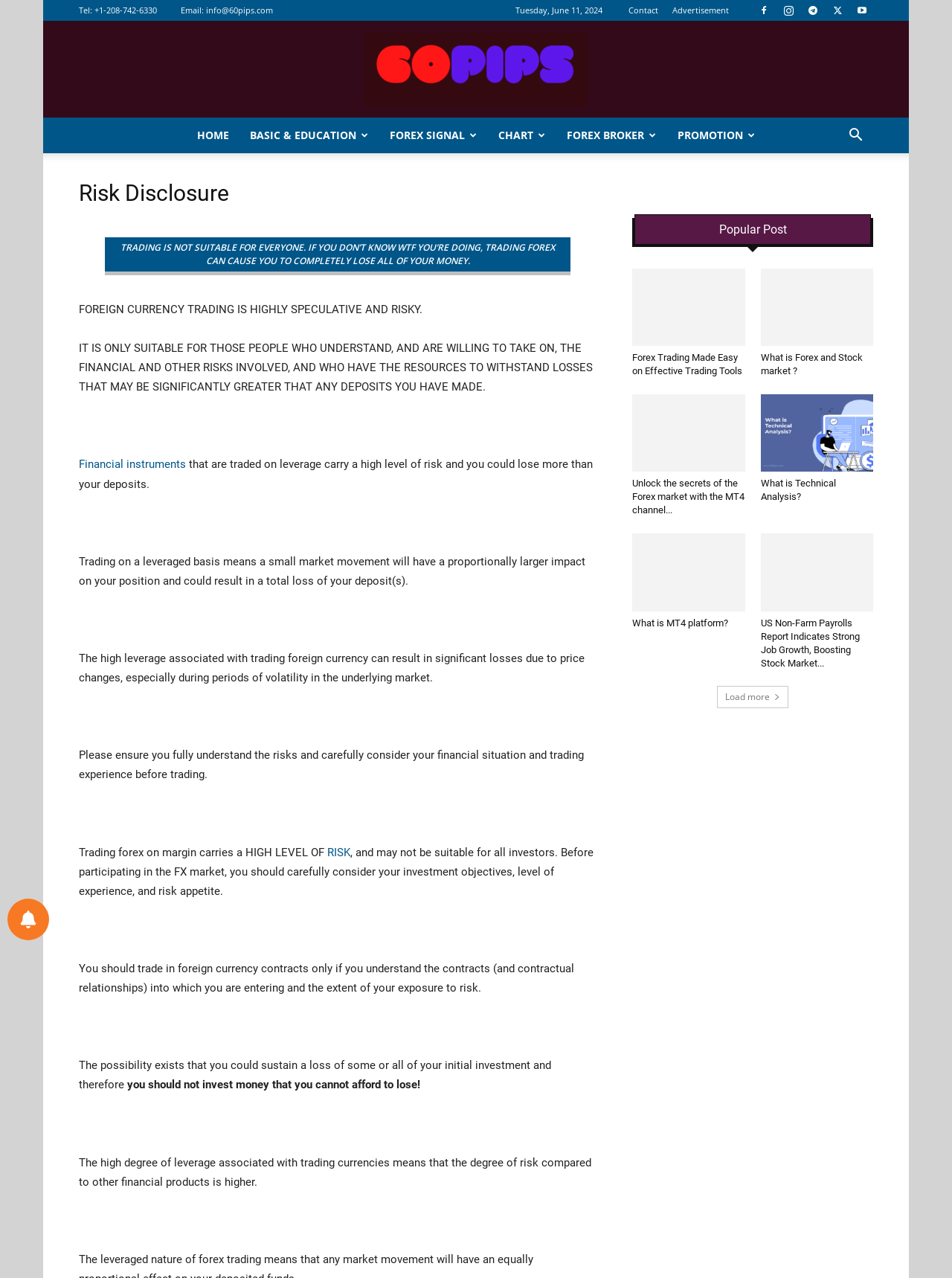Could you determine the bounding box coordinates of the clickable element to complete the instruction: "Share the article on Facebook"? Provide the coordinates as four float numbers between 0 and 1, i.e., [left, top, right, bottom].

None